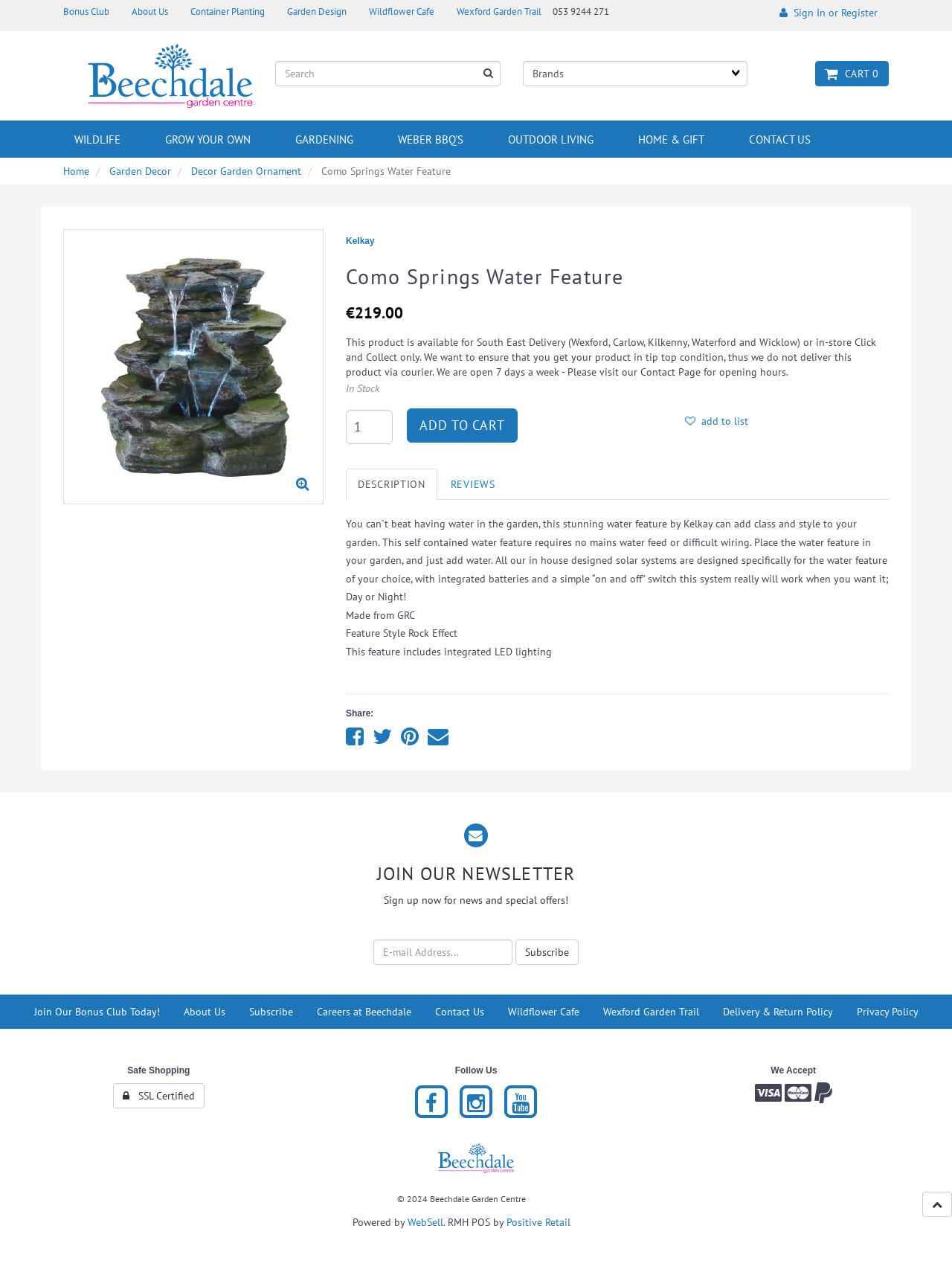Identify the bounding box coordinates for the UI element described as: "Careers at Beechdale".

[0.321, 0.778, 0.443, 0.805]